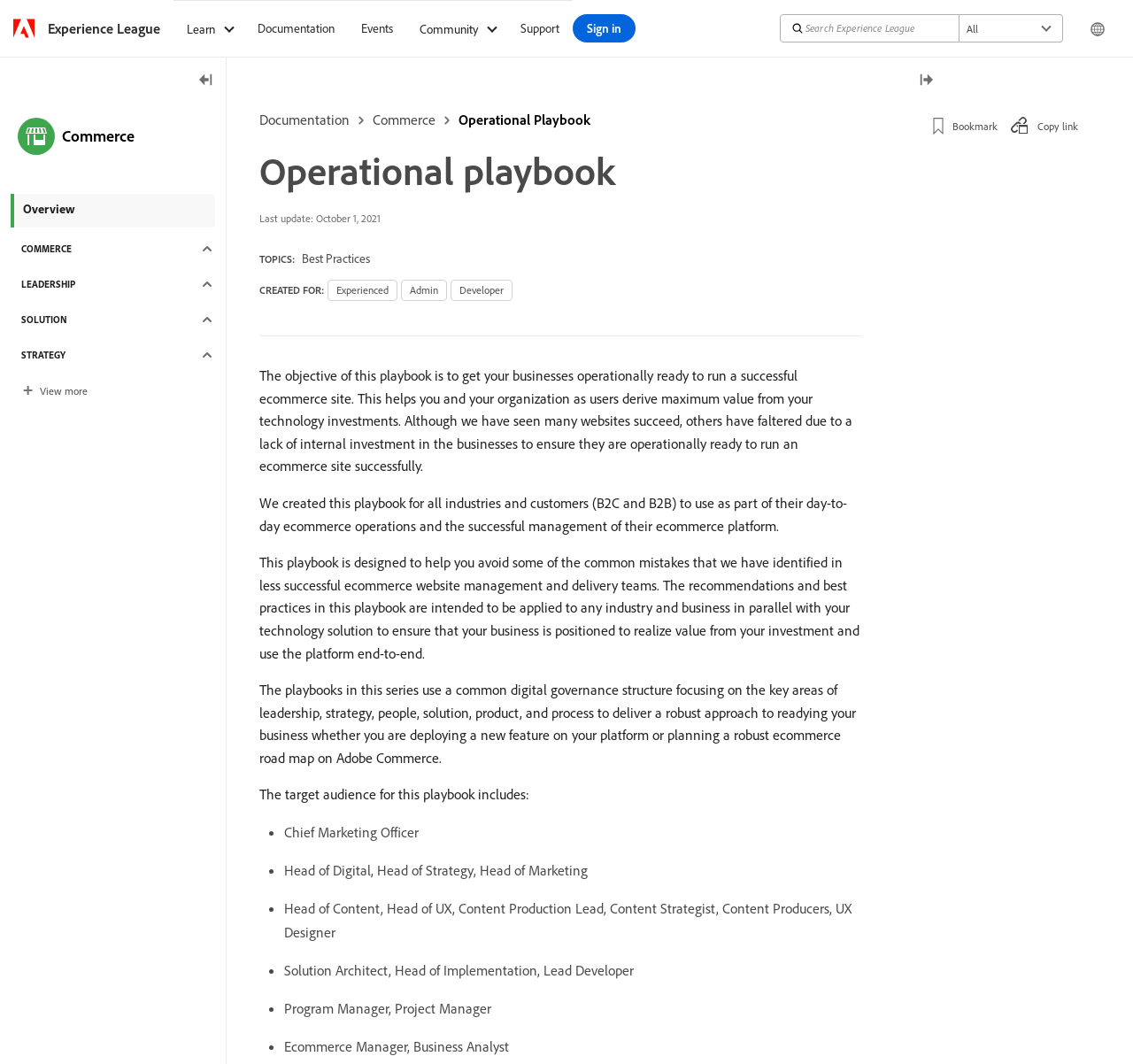Locate the bounding box coordinates of the area you need to click to fulfill this instruction: 'Sign in'. The coordinates must be in the form of four float numbers ranging from 0 to 1: [left, top, right, bottom].

[0.505, 0.013, 0.561, 0.04]